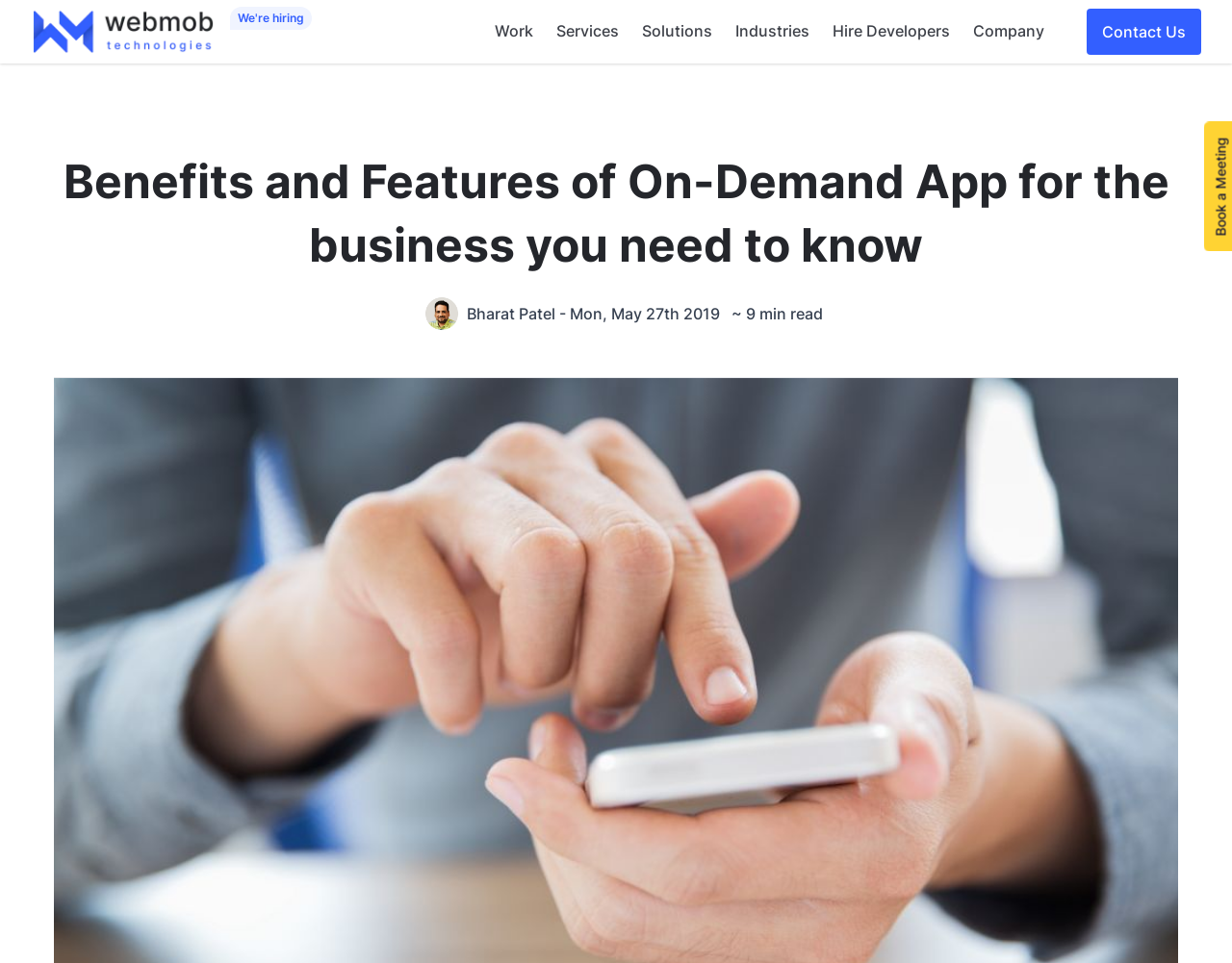Answer the question with a brief word or phrase:
Who is the author of the blog post?

Bharat Patel